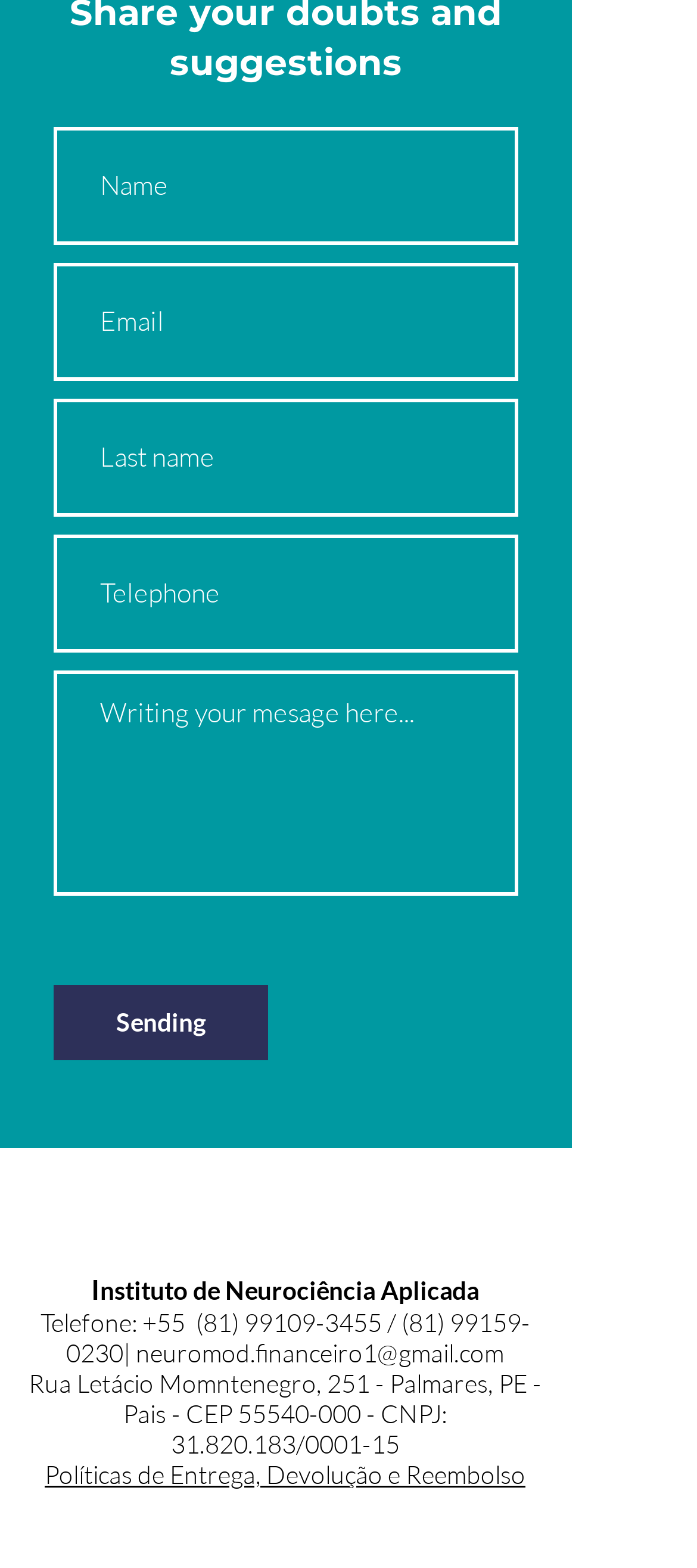Given the description of a UI element: "(81) 99109-3455", identify the bounding box coordinates of the matching element in the webpage screenshot.

[0.281, 0.833, 0.547, 0.853]